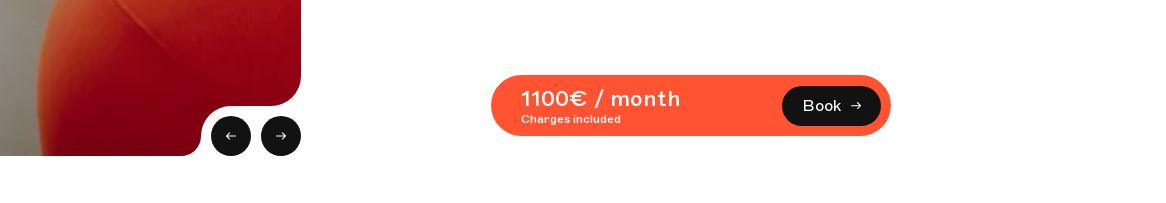What is included in the charges?
Look at the image and provide a detailed response to the question.

The note 'Charges included' accompanying the pricing details implies that the mentioned price of 1100€ per month encompasses all the necessary charges, making it a comprehensive and attractive offer for potential customers.